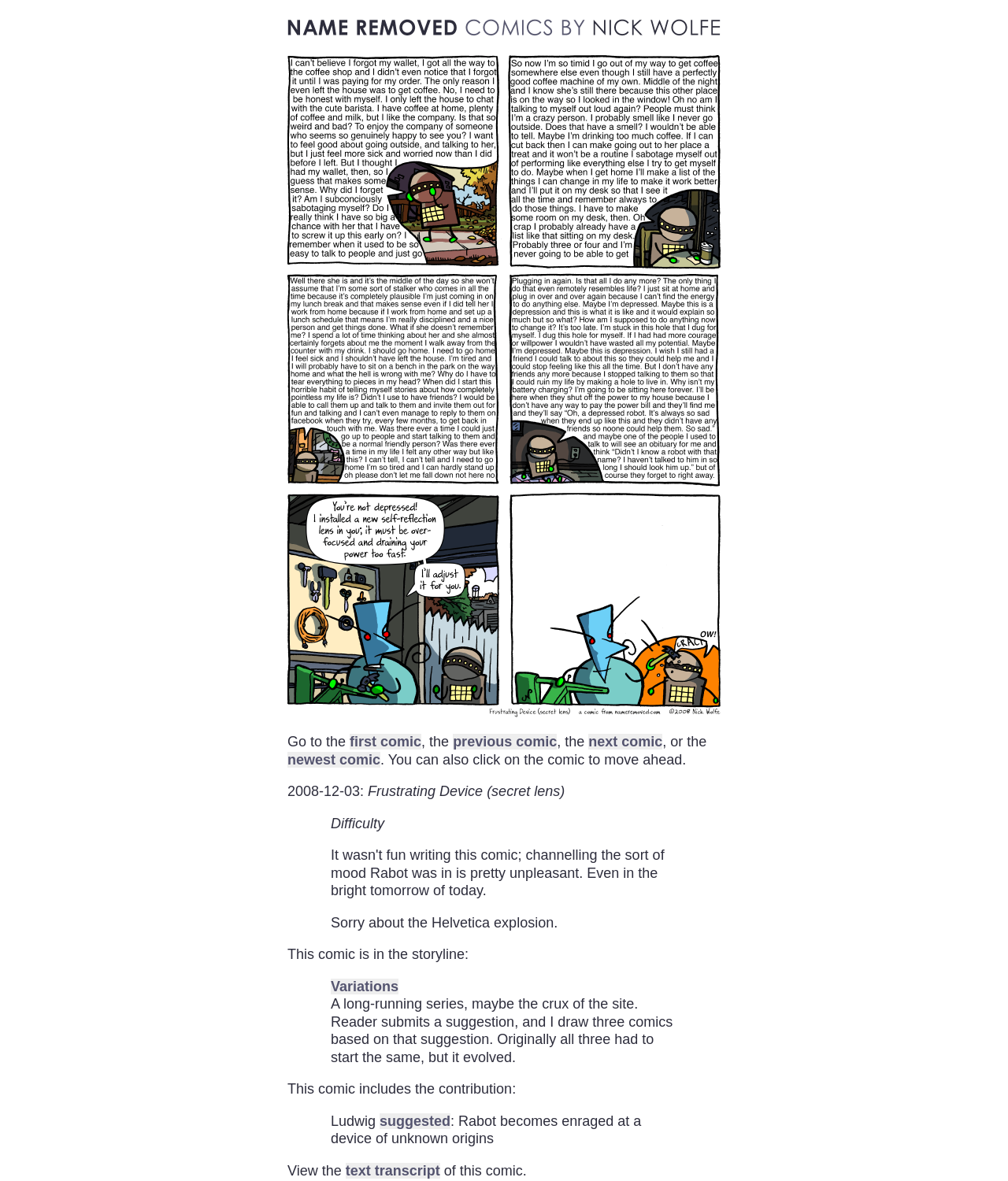Please find the bounding box coordinates for the clickable element needed to perform this instruction: "view the text transcript of this comic".

[0.343, 0.984, 0.437, 0.998]